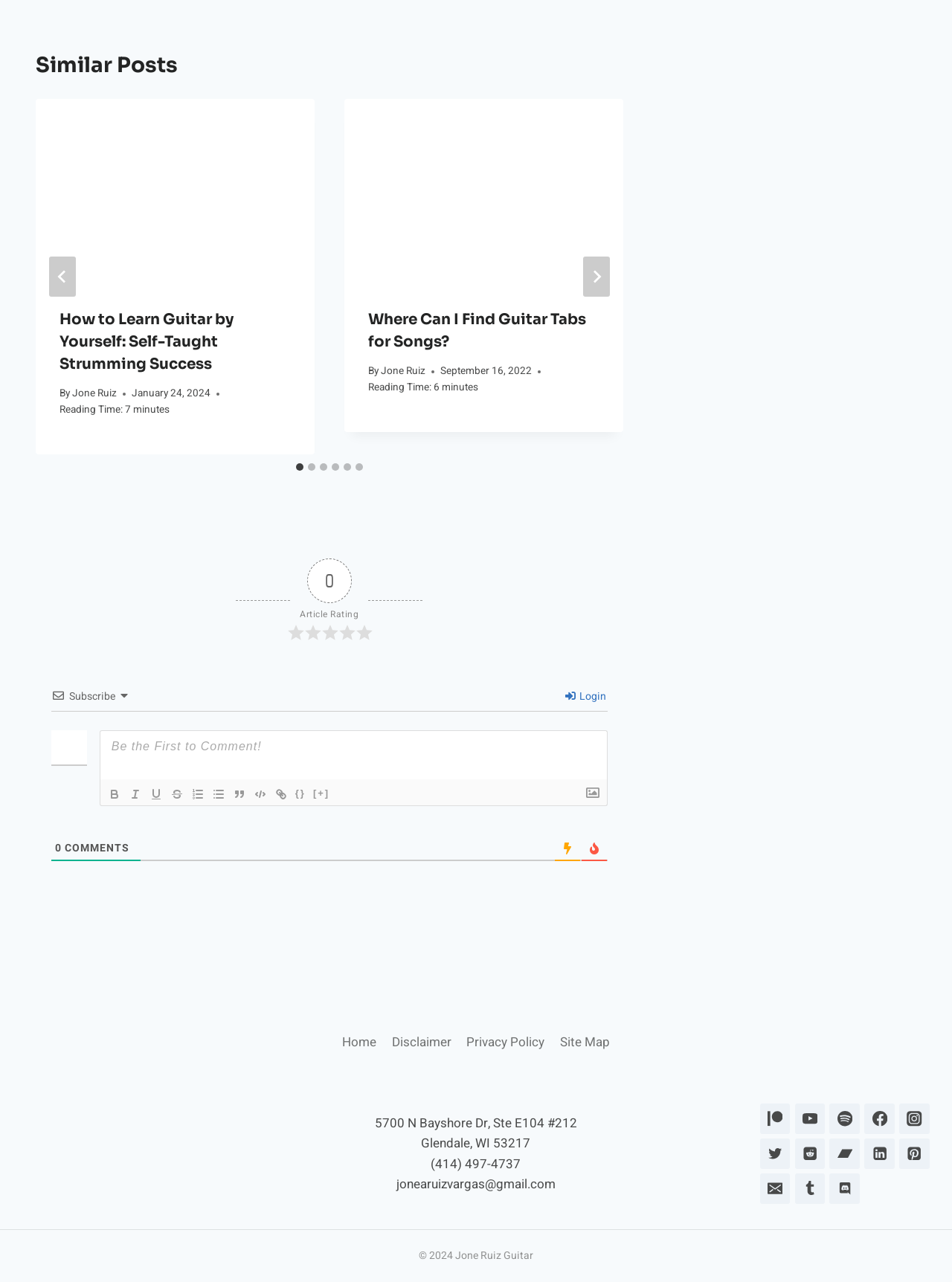Identify the bounding box coordinates for the region of the element that should be clicked to carry out the instruction: "Click the 'Bold' button". The bounding box coordinates should be four float numbers between 0 and 1, i.e., [left, top, right, bottom].

[0.109, 0.612, 0.131, 0.626]